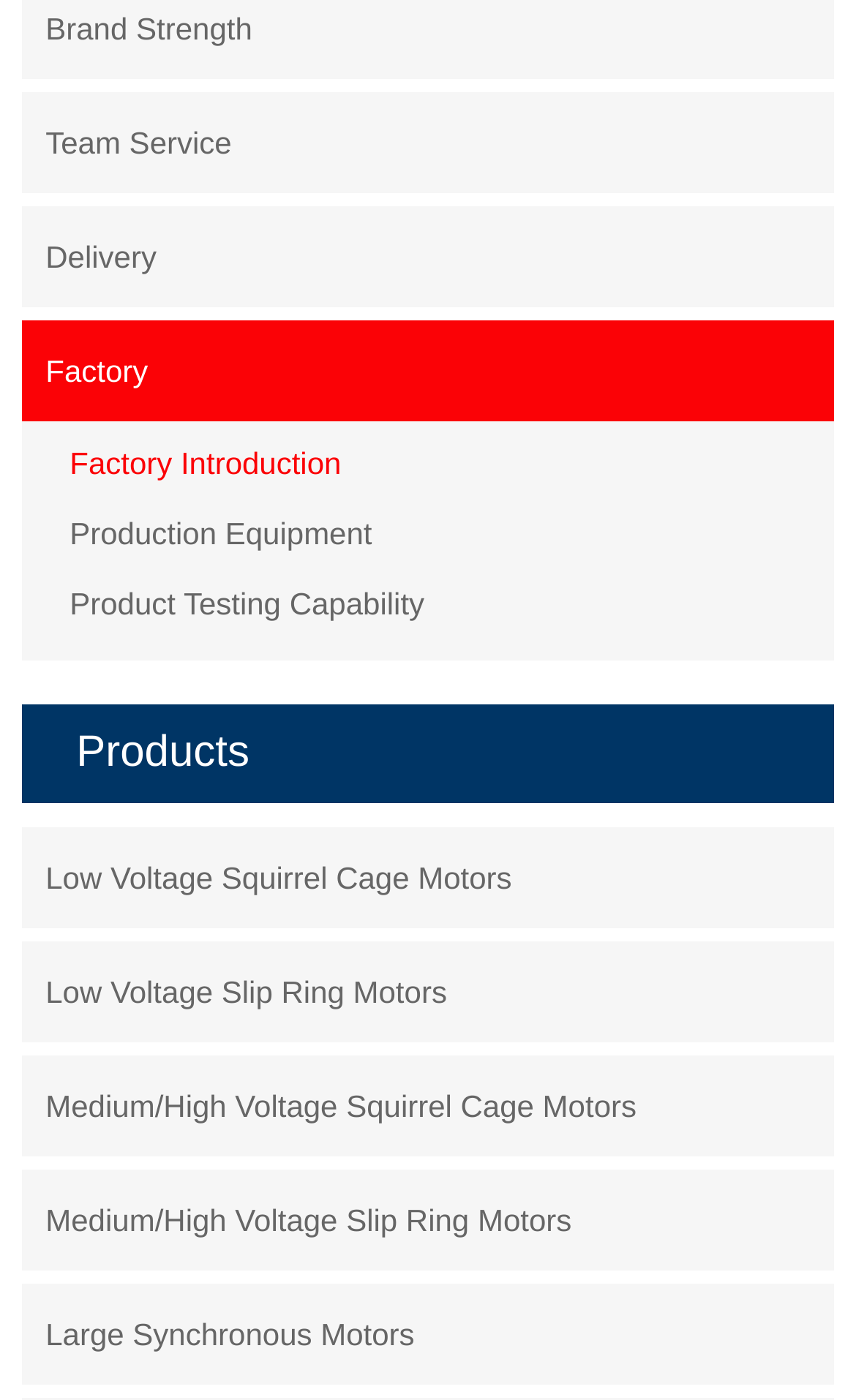Determine the bounding box coordinates for the element that should be clicked to follow this instruction: "Browse products". The coordinates should be given as four float numbers between 0 and 1, in the format [left, top, right, bottom].

[0.089, 0.52, 0.292, 0.555]